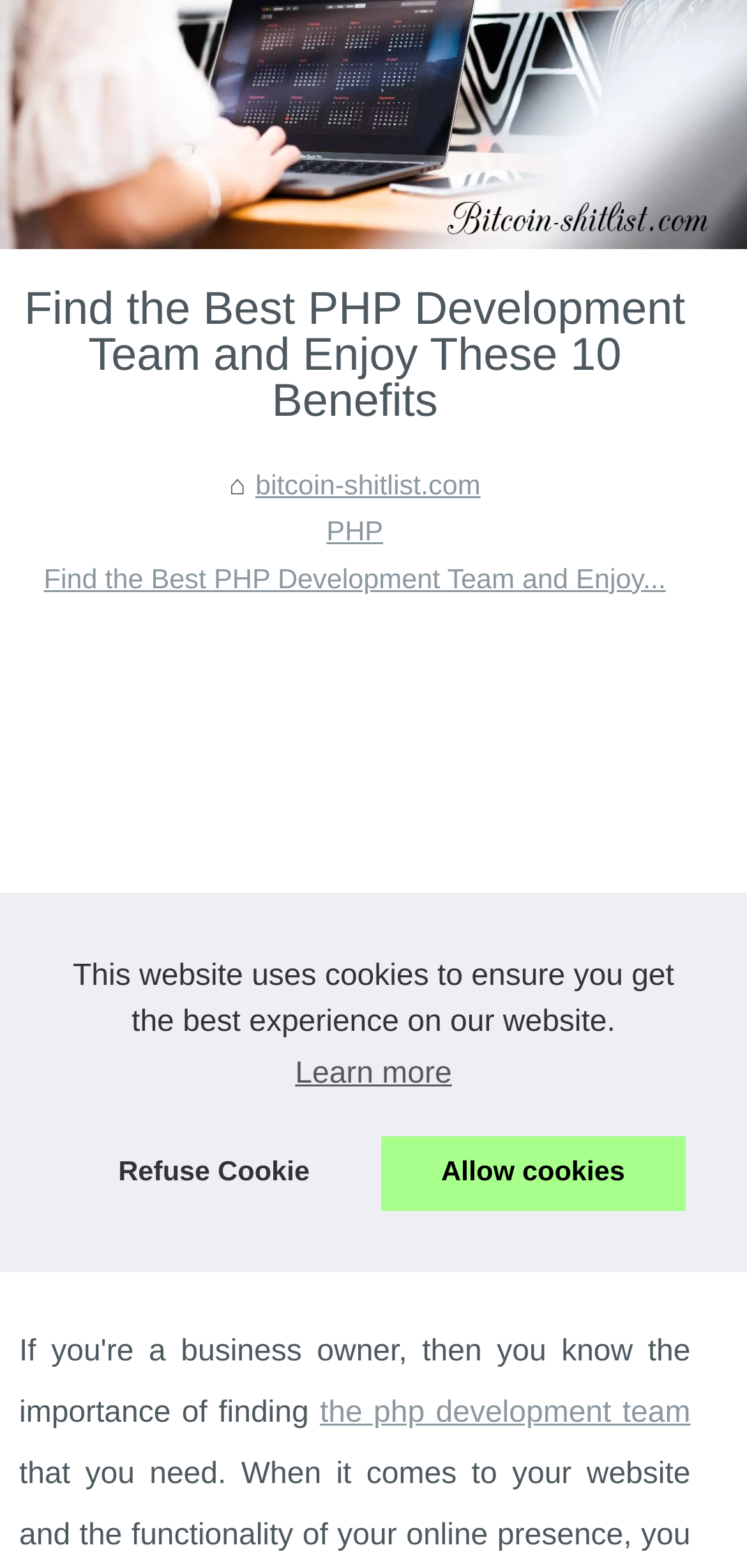Offer a meticulous description of the webpage's structure and content.

The webpage appears to be an article or blog post focused on finding the best PHP development team. At the top of the page, there is a banner with the website's logo, "bitcoin-shitlist.com", which spans the entire width of the page. 

Below the banner, there is a dialog box for cookie consent, which takes up about a quarter of the page's height. The dialog box contains a brief message about the website using cookies, along with three buttons: "learn more about cookies", "deny cookies", and "allow cookies". 

Further down, there is a heading that matches the title of the webpage, "Find the Best PHP Development Team and Enjoy These 10 Benefits". Below the heading, there are three links: "bitcoin-shitlist.com", "PHP", and "Find the Best PHP Development Team and Enjoy...". 

The main content of the webpage is an iframe that takes up most of the page's width and about half of its height. The iframe is labeled as an "Advertisement". Within the iframe, there is a link to "the php development team" located near the bottom.